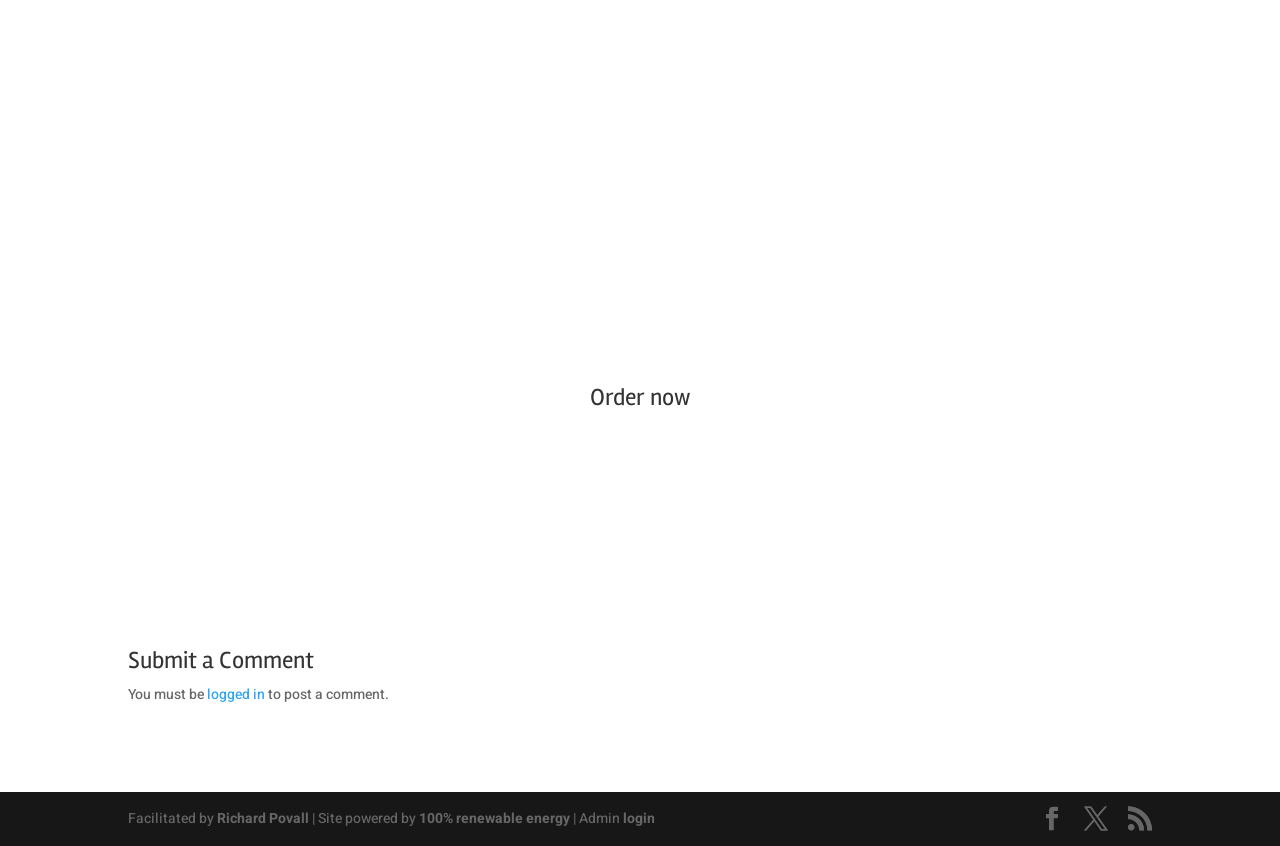How many social media links are present at the bottom?
Give a comprehensive and detailed explanation for the question.

At the bottom of the webpage, there are three social media links represented by icons '', '', and '', which are commonly used in social media platforms.